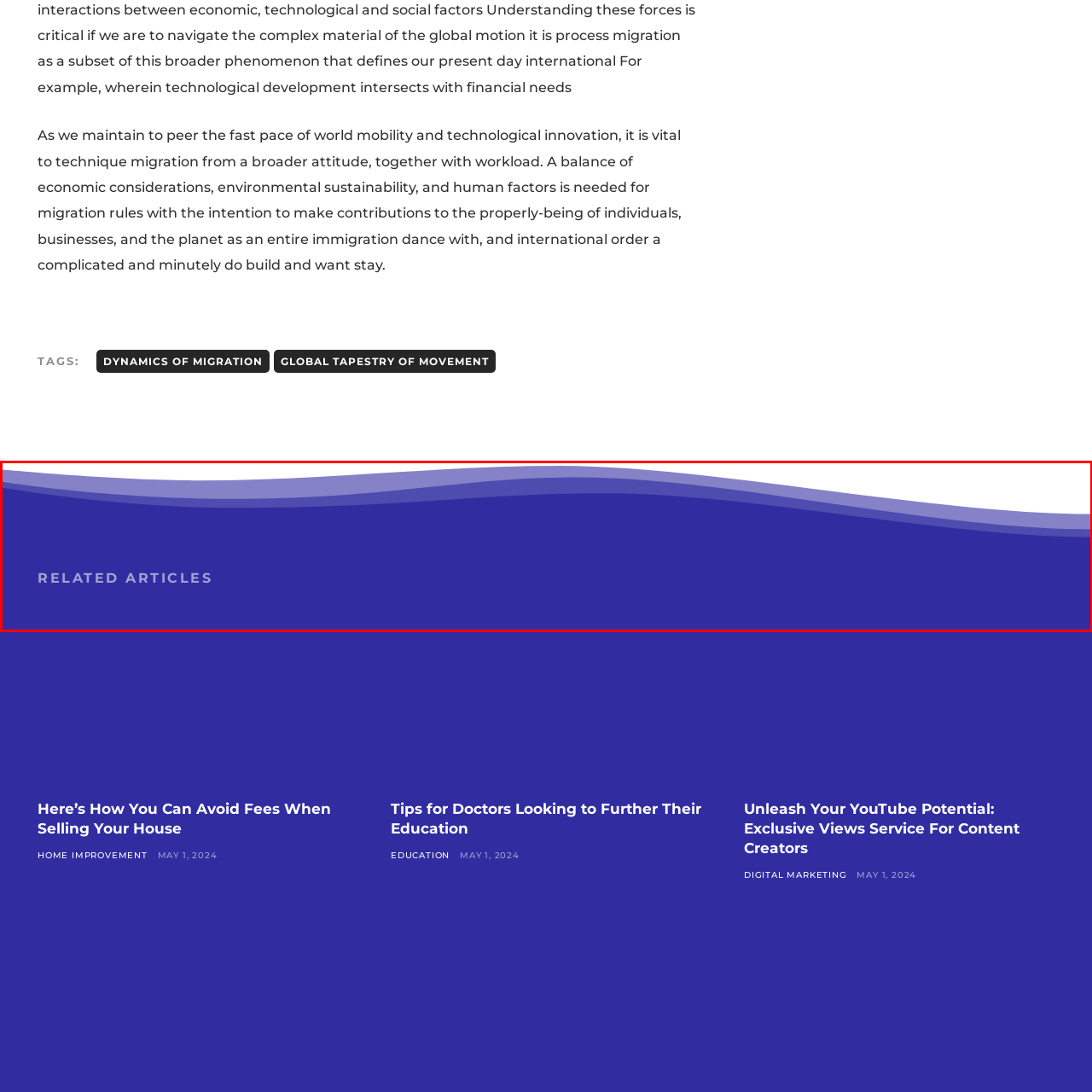View the image highlighted in red and provide one word or phrase: What themes does the design align with?

Migration, global movement, and economic and environmental factors